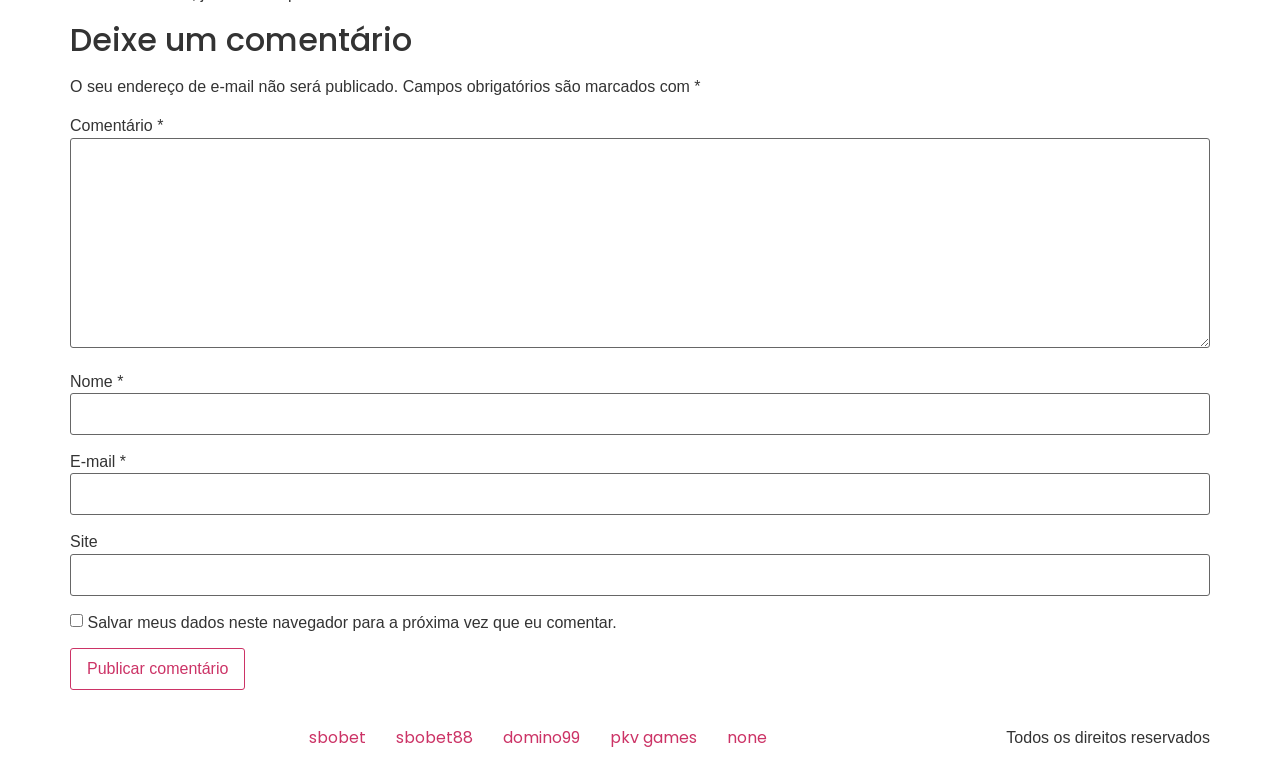What is the meaning of the asterisk symbol?
Based on the image, provide your answer in one word or phrase.

Indicates a required field